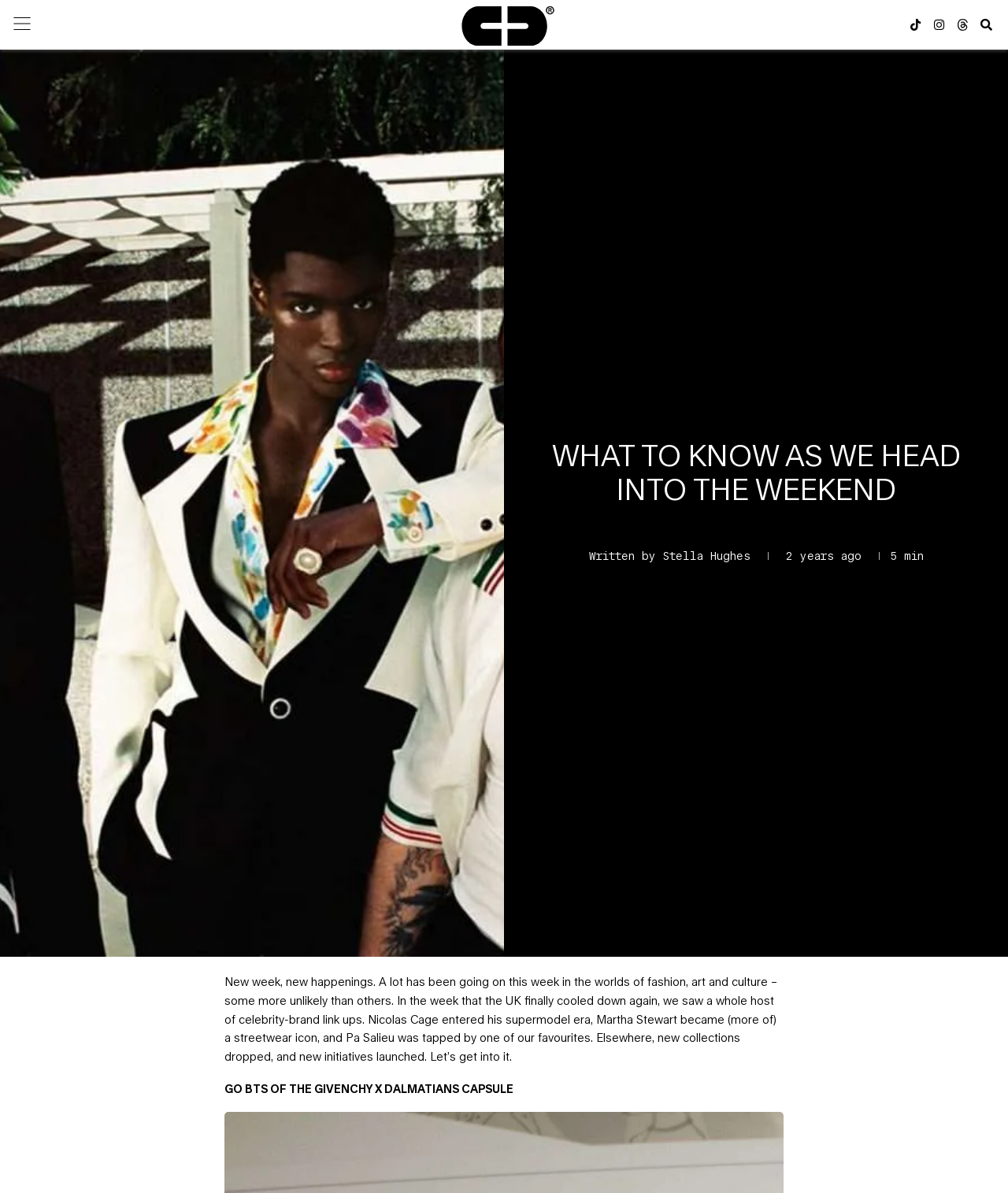Determine the bounding box for the UI element that matches this description: "Stella Hughes".

[0.657, 0.46, 0.744, 0.471]